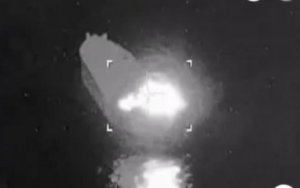Provide a comprehensive description of the image.

The image captures a nighttime view of the BRP Jose Rizal, a Philippine Navy frigate, as it fires a C-Star missile during a recent military drill known as 'Balikatan.' The scene is illuminated by the missile's launch, highlighting the vessel against the dark waters. This event demonstrates the capabilities of the Philippine military and their ongoing training exercises aimed at enhancing national defense. The image serves as a powerful visual reminder of the military's preparedness and the cooperation among allied forces in the region.